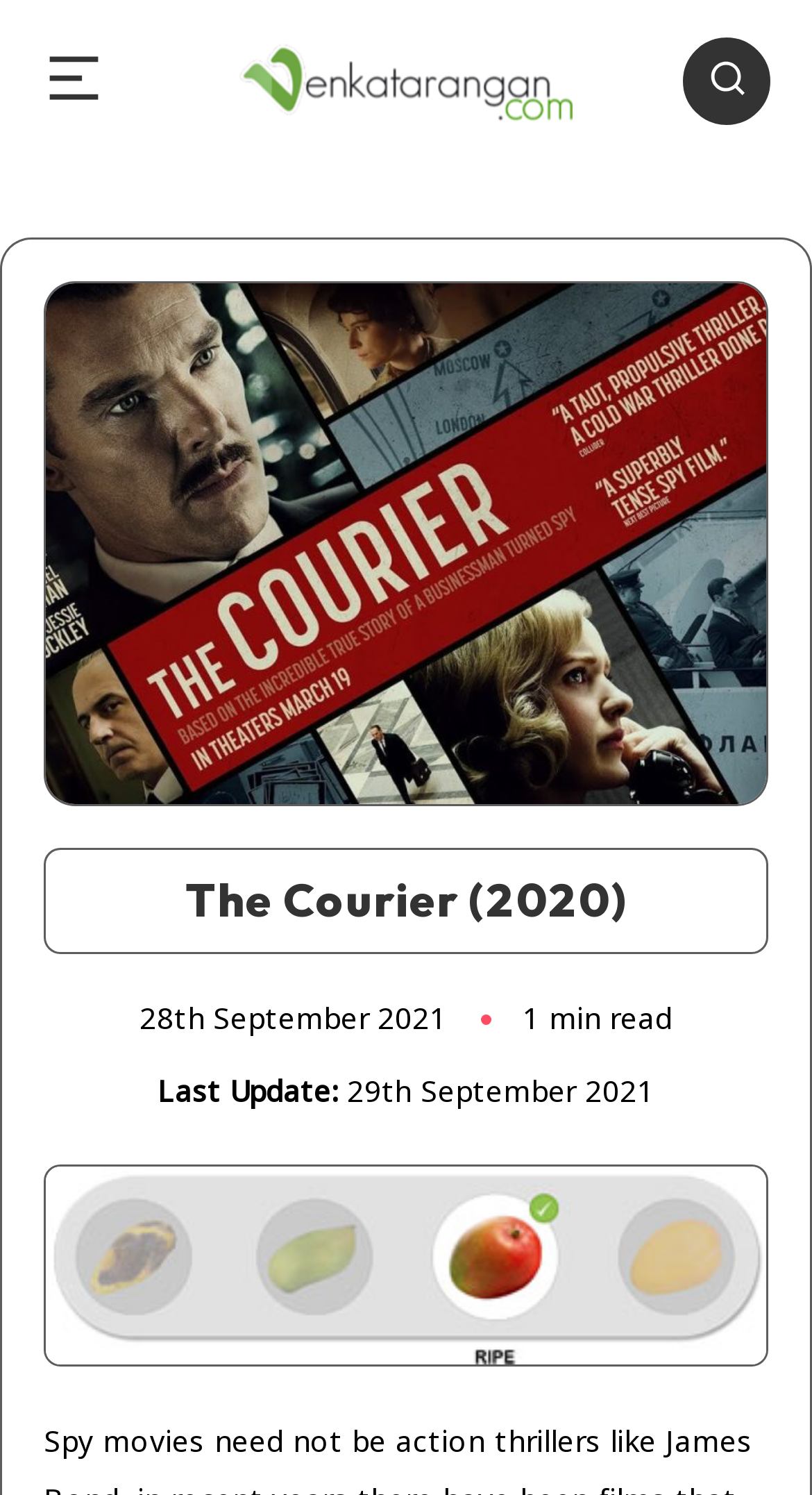Please answer the following question using a single word or phrase: 
What is the date of the last update?

29th September 2021